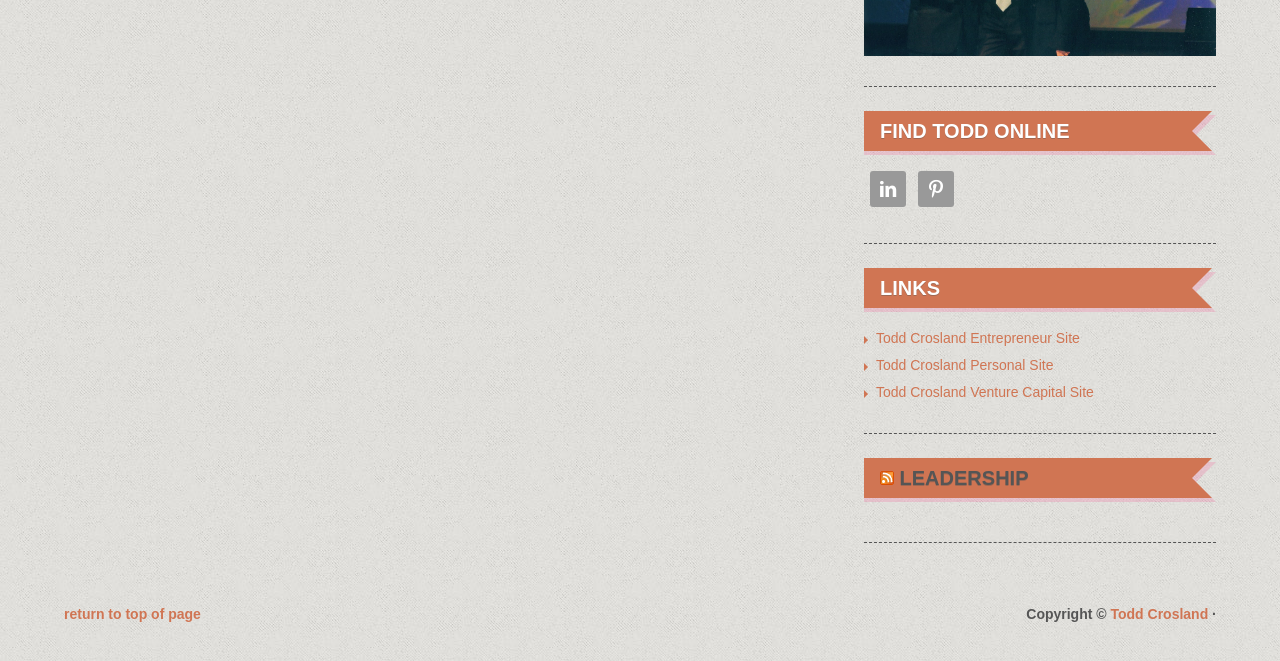Provide a short answer using a single word or phrase for the following question: 
What is the name of the person featured on this webpage?

Todd Crosland